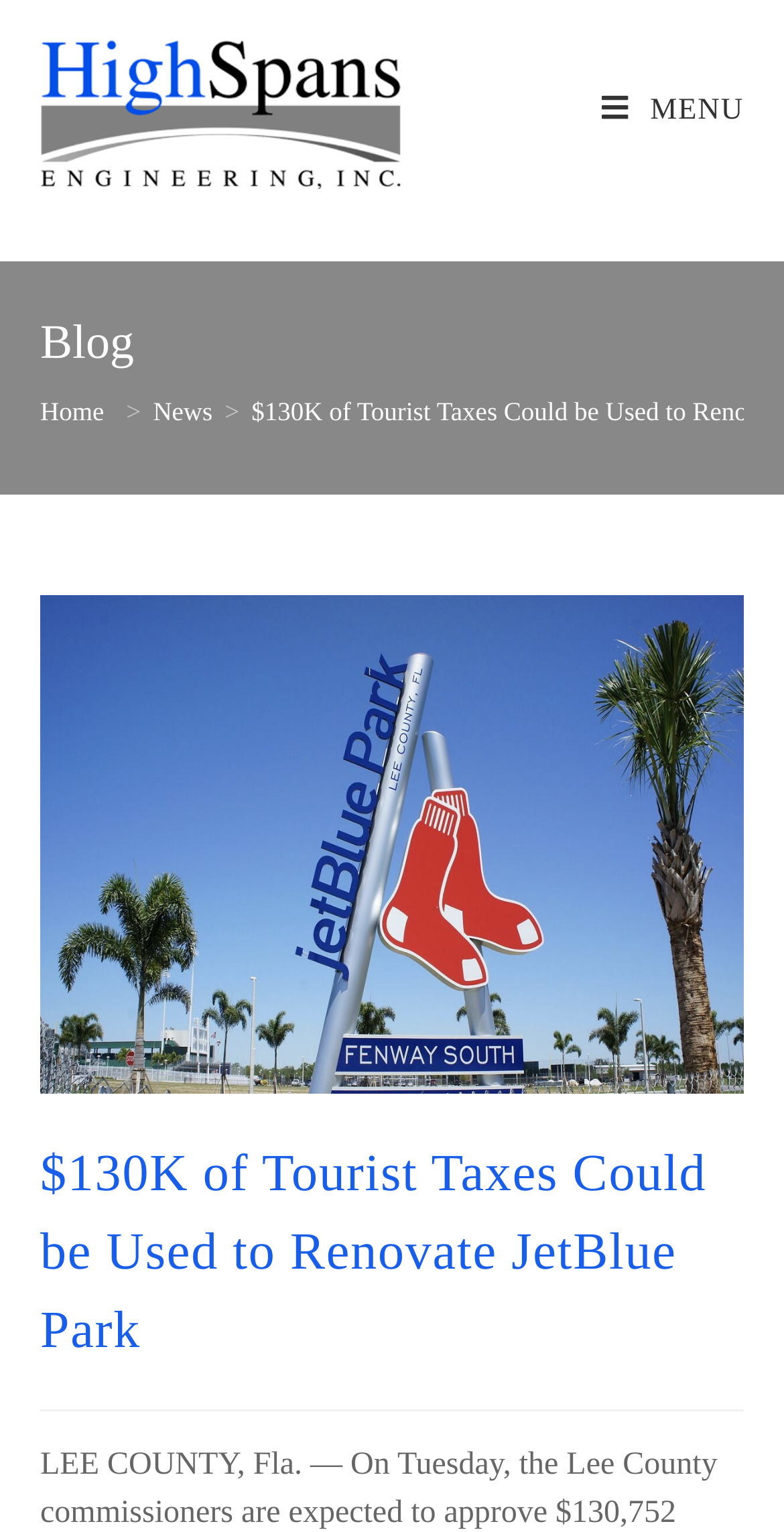Determine the bounding box coordinates (top-left x, top-left y, bottom-right x, bottom-right y) of the UI element described in the following text: Menu Close

[0.768, 0.0, 0.949, 0.144]